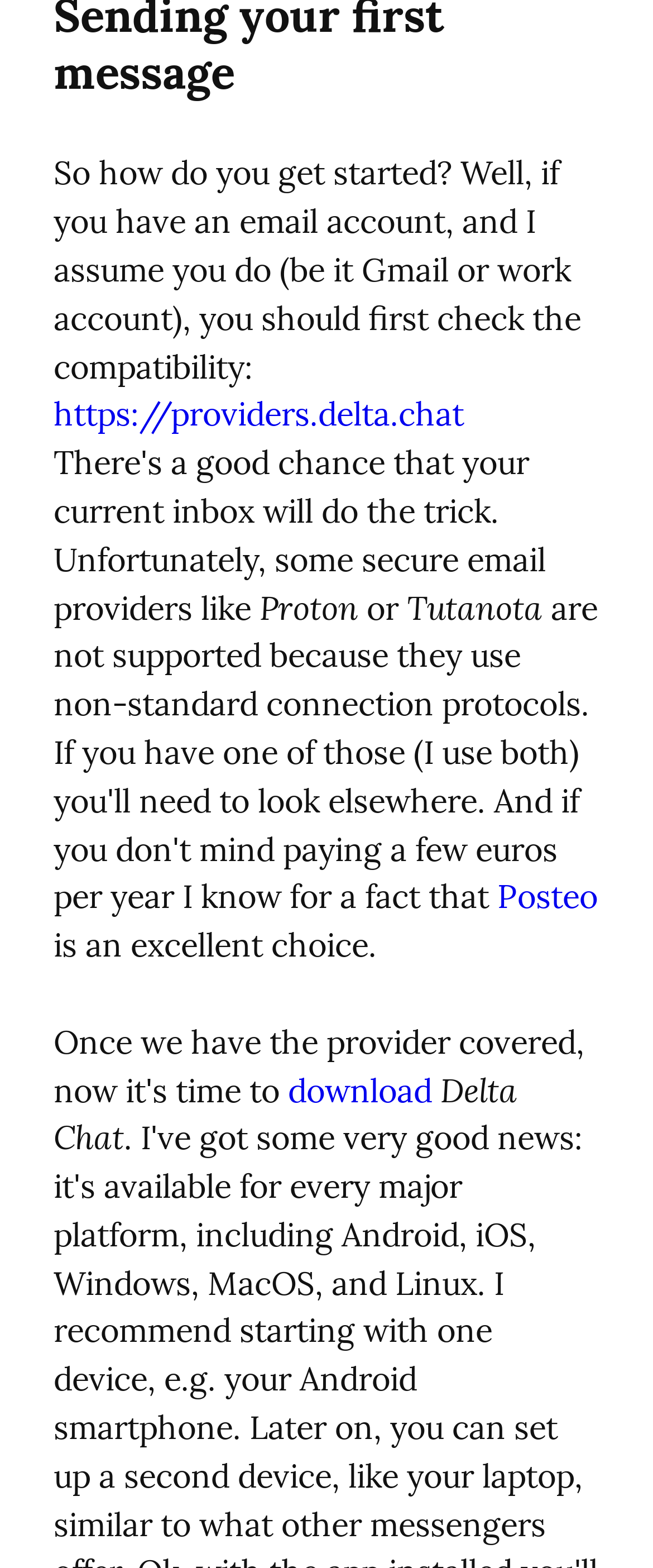Provide a brief response using a word or short phrase to this question:
What is the first step to get started?

Check compatibility